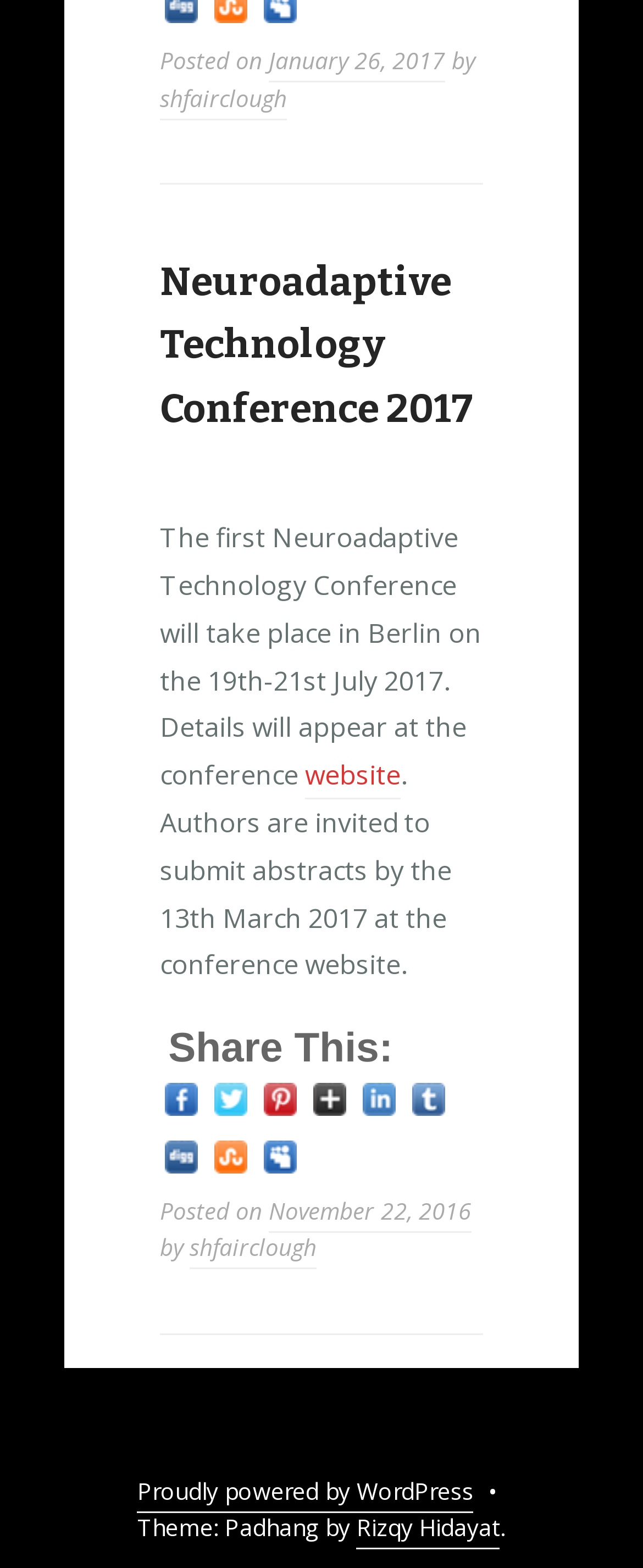Select the bounding box coordinates of the element I need to click to carry out the following instruction: "Visit the conference website".

[0.475, 0.483, 0.623, 0.51]